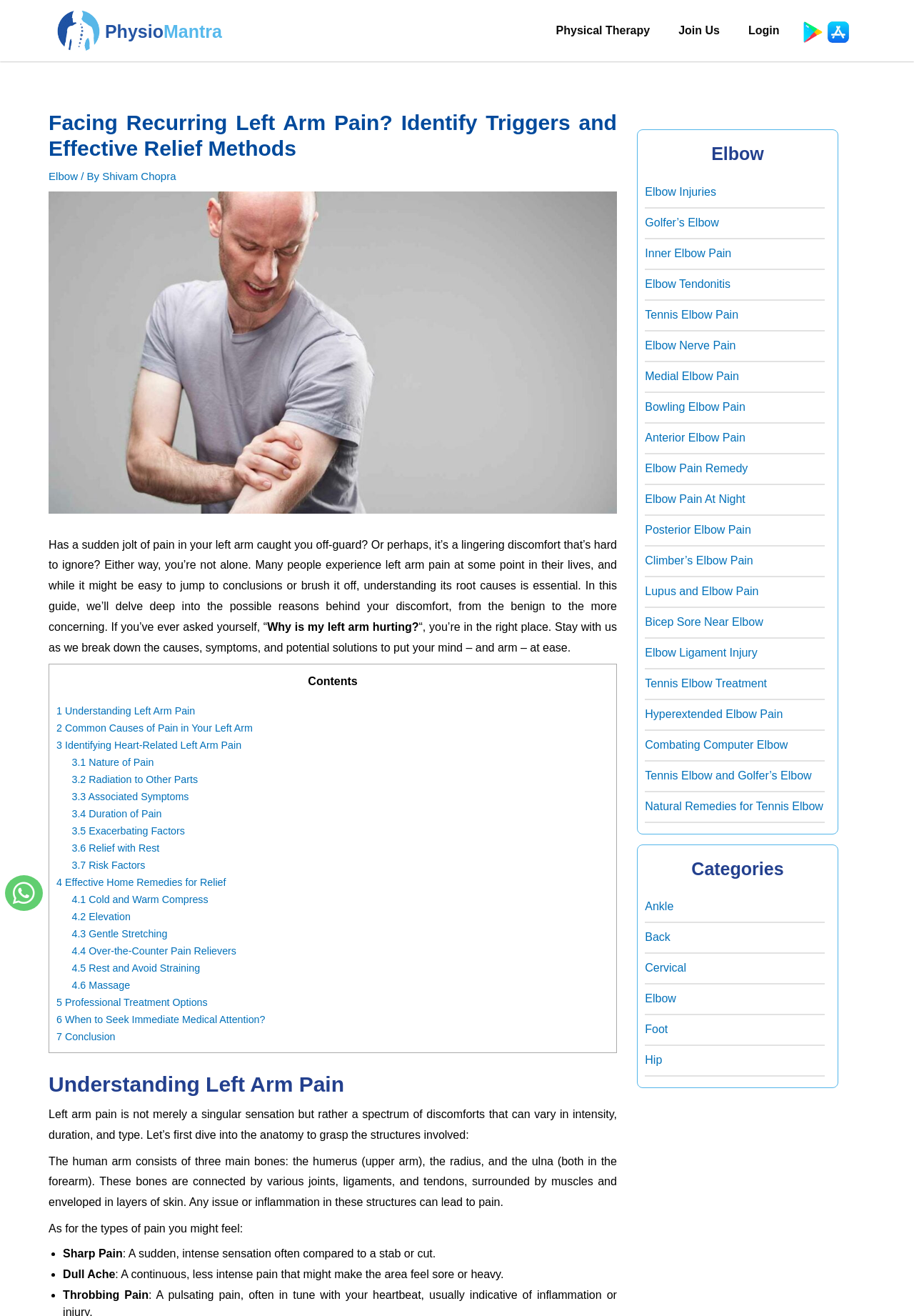Predict the bounding box of the UI element based on this description: "ASESORIAJURIDICA@TOJIL.ORG".

None